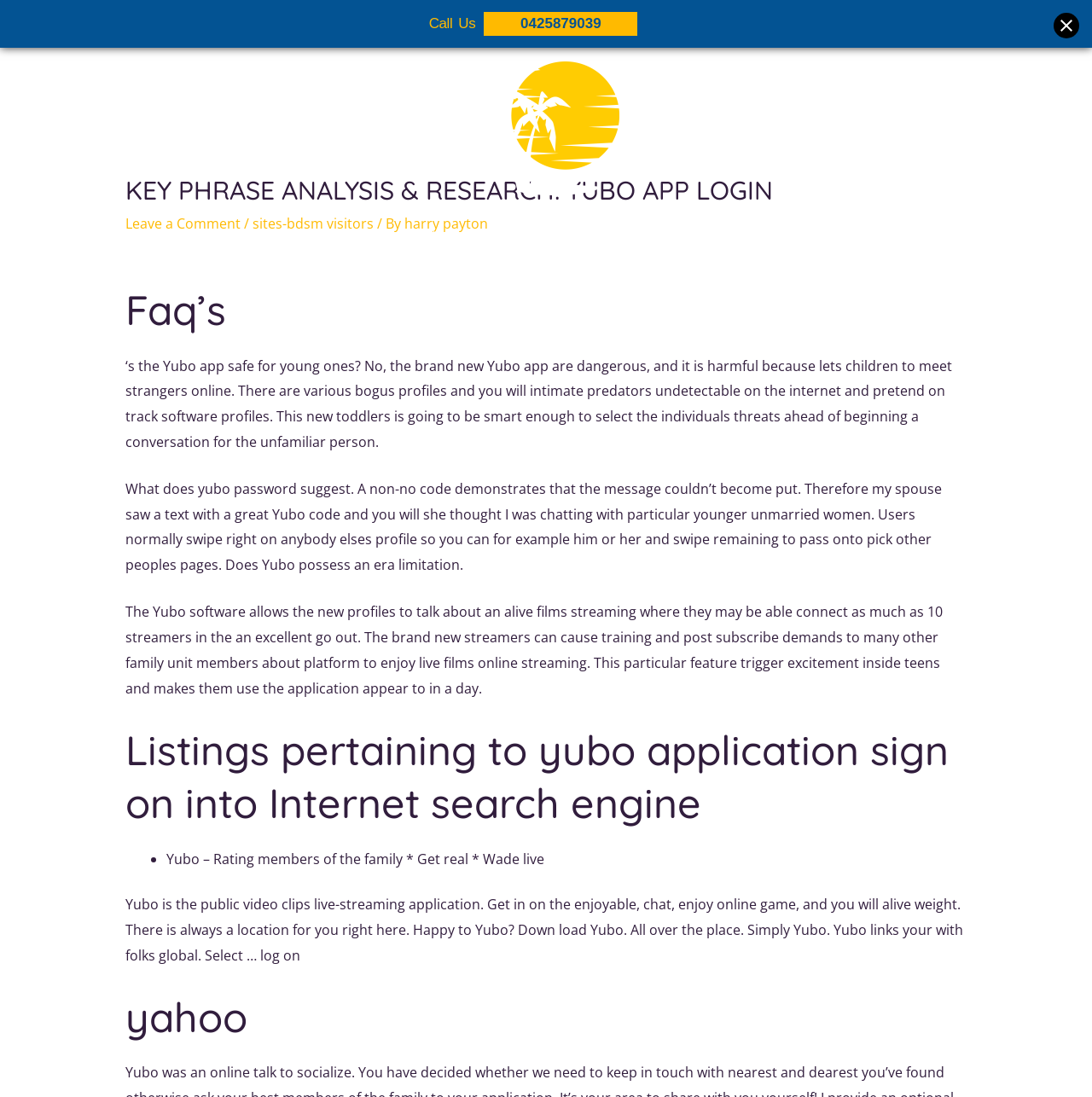What is the warning about the Yubo app?
Please answer using one word or phrase, based on the screenshot.

Dangerous for young ones